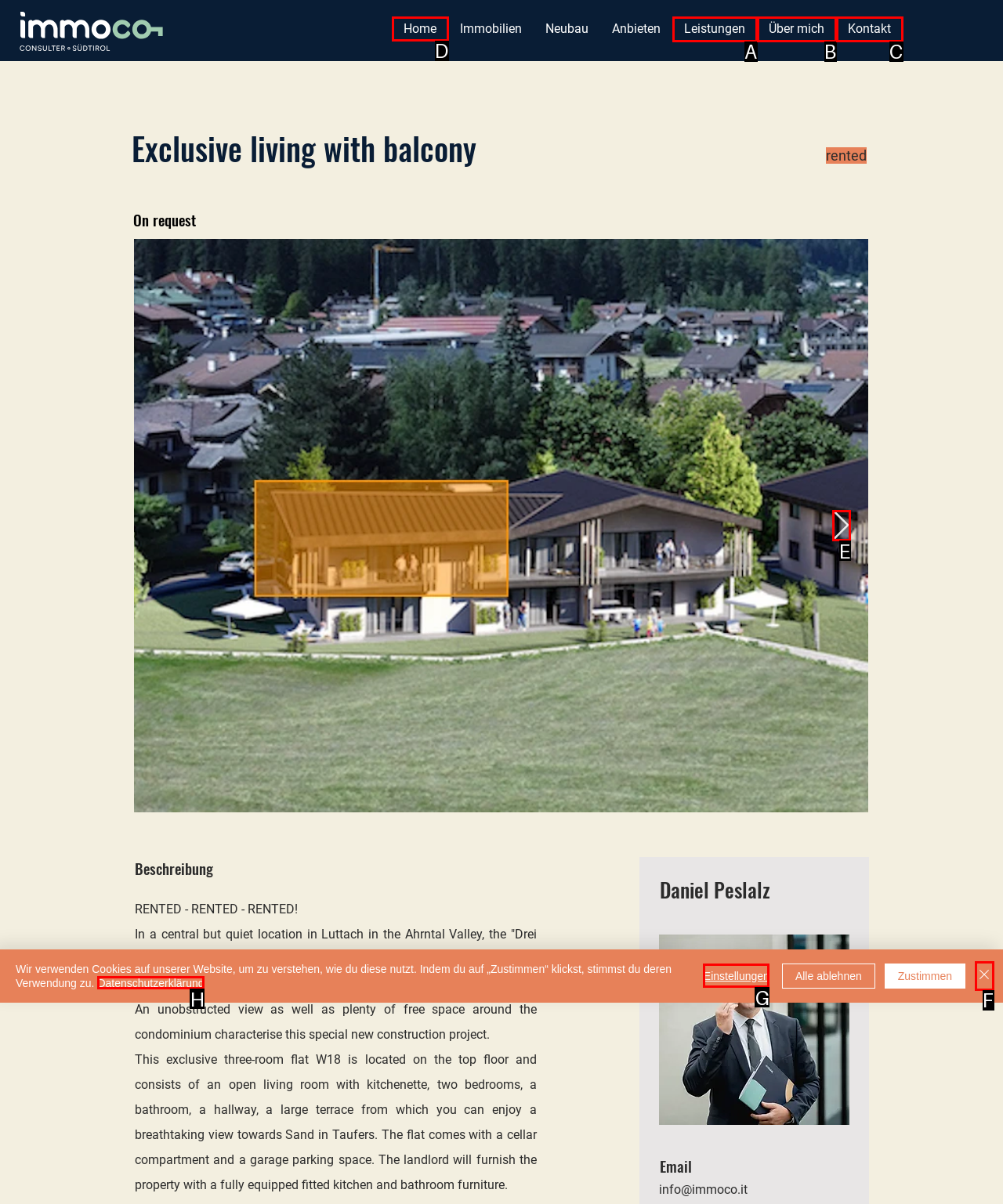Point out which HTML element you should click to fulfill the task: Click on the 'Home' link.
Provide the option's letter from the given choices.

D